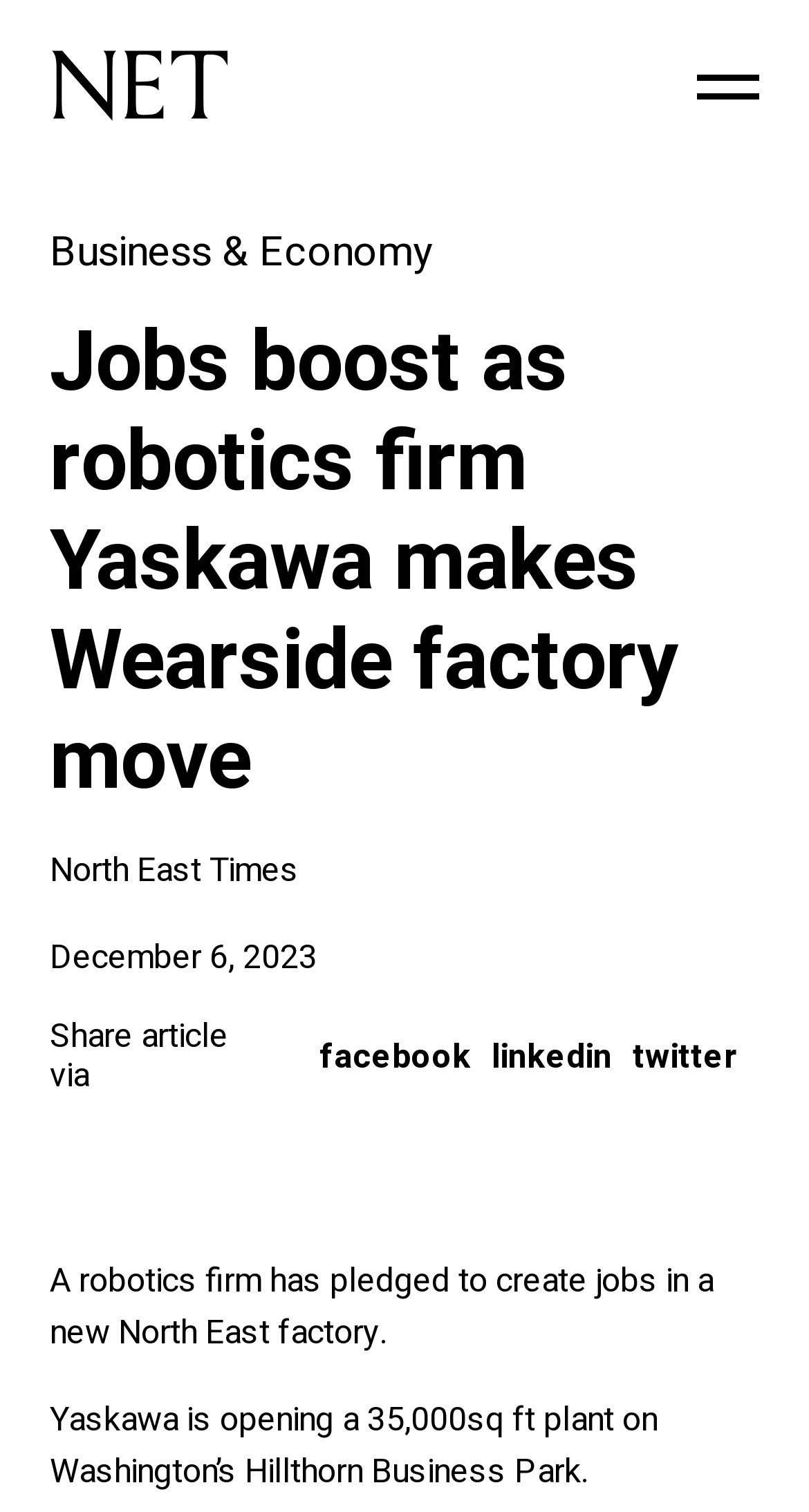What is the date of the article?
Please give a detailed and elaborate answer to the question based on the image.

The date of the article is mentioned at the top of the page as December 6, 2023, which indicates when the news was published.